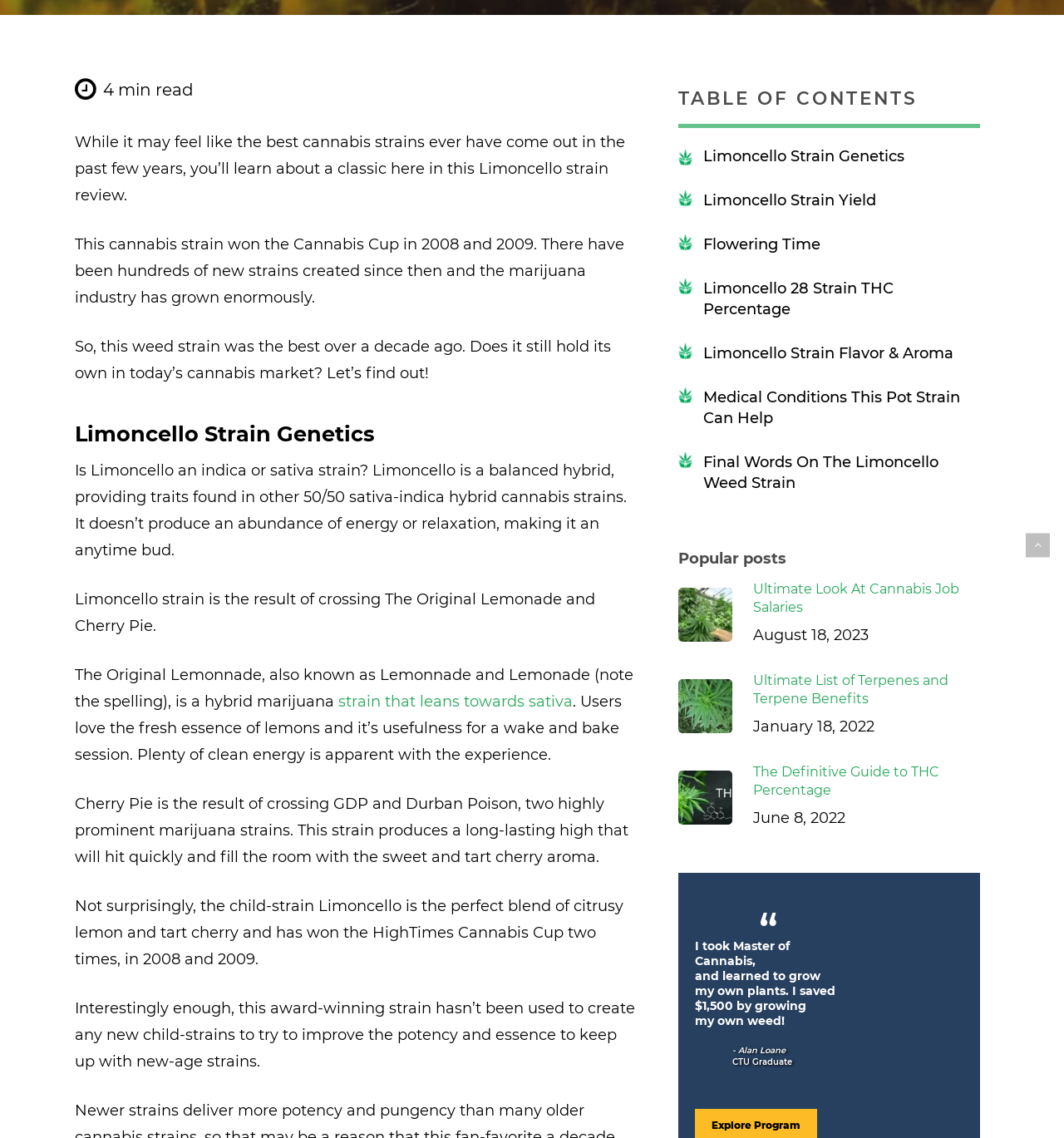Given the webpage screenshot, identify the bounding box of the UI element that matches this description: "Limoncello 28 Strain THC Percentage".

[0.661, 0.237, 0.921, 0.289]